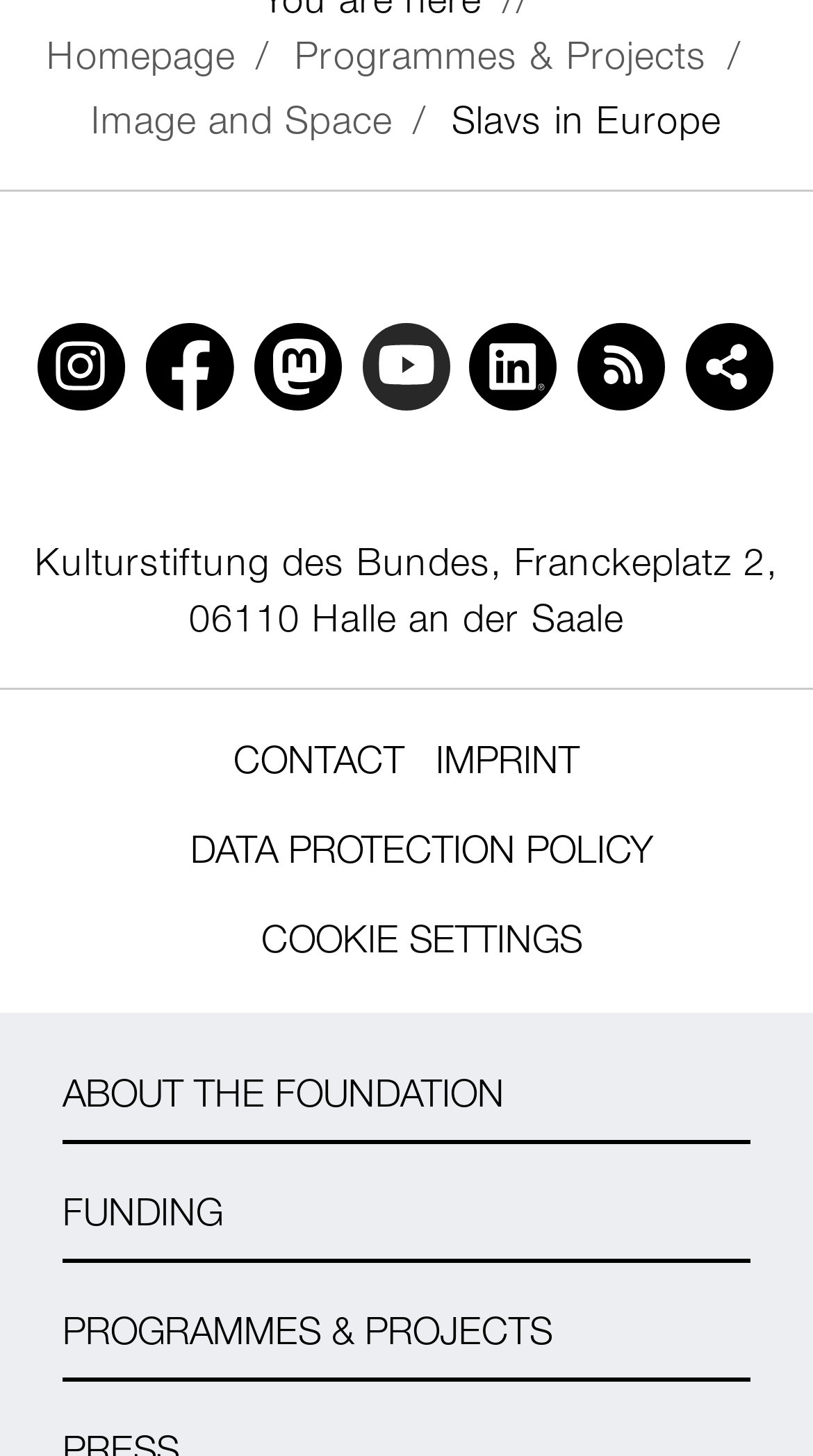Using the given description, provide the bounding box coordinates formatted as (top-left x, top-left y, bottom-right x, bottom-right y), with all values being floating point numbers between 0 and 1. Description: Cookie settings

[0.322, 0.63, 0.717, 0.66]